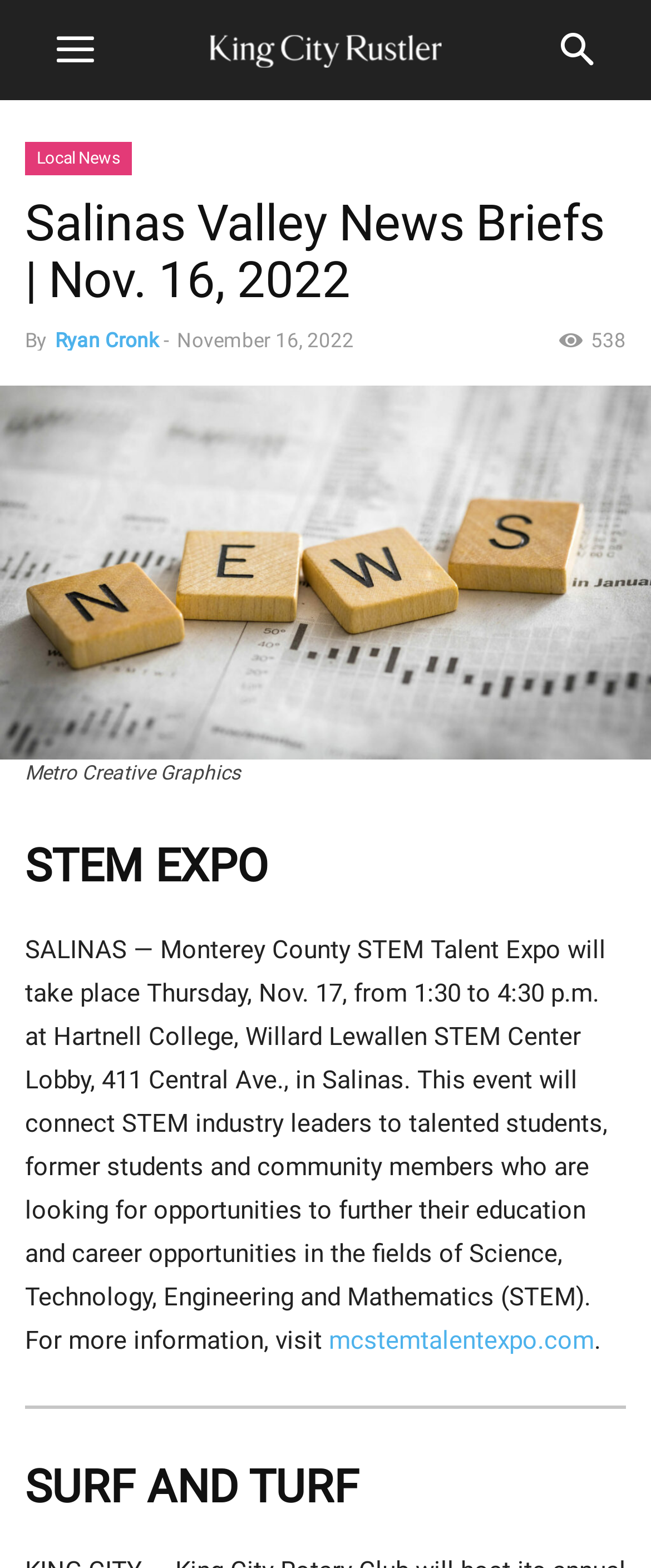Identify the first-level heading on the webpage and generate its text content.

Salinas Valley News Briefs | Nov. 16, 2022